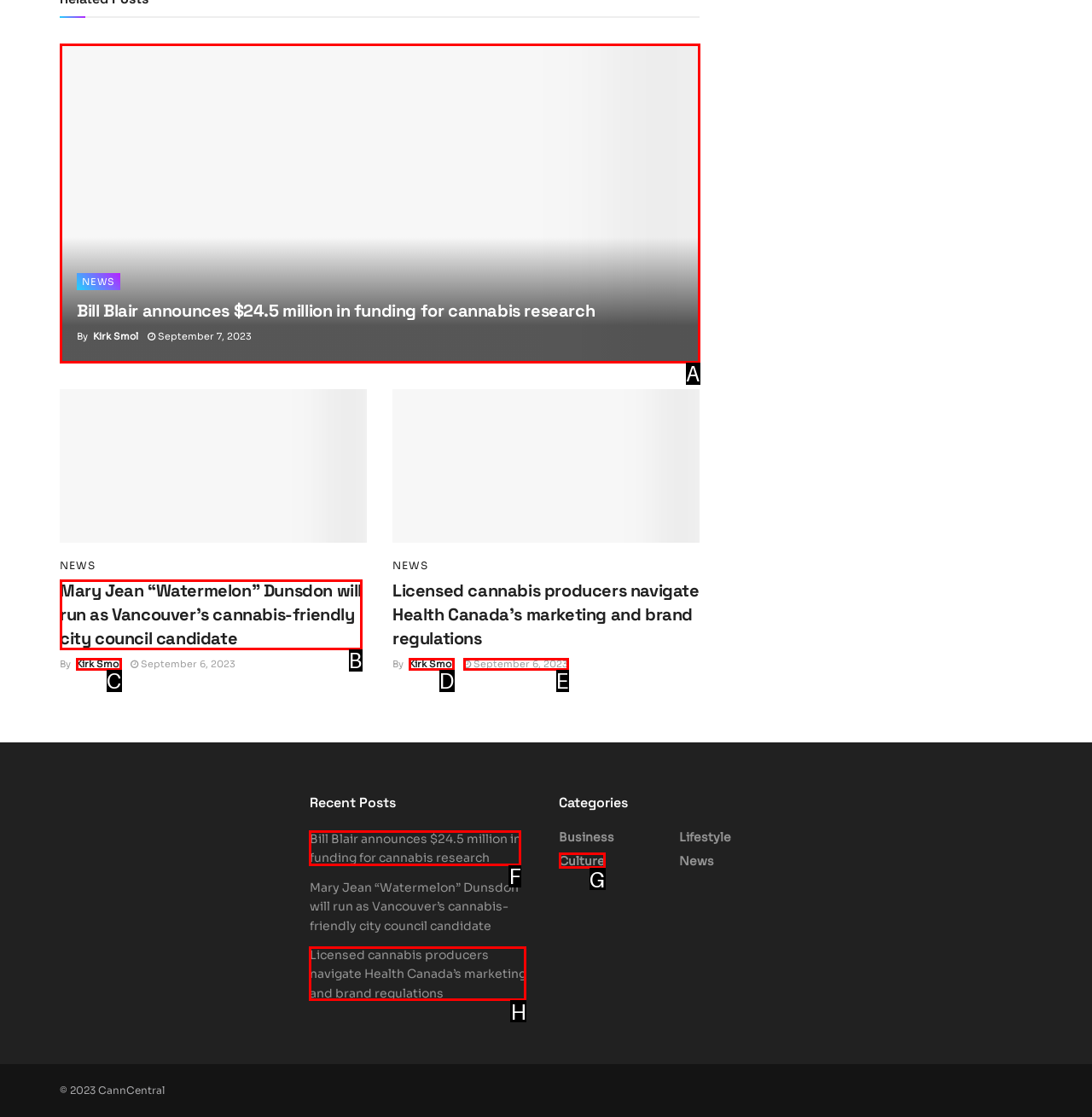Identify which lettered option completes the task: Read news about Bill Blair announcing funding for cannabis research. Provide the letter of the correct choice.

A